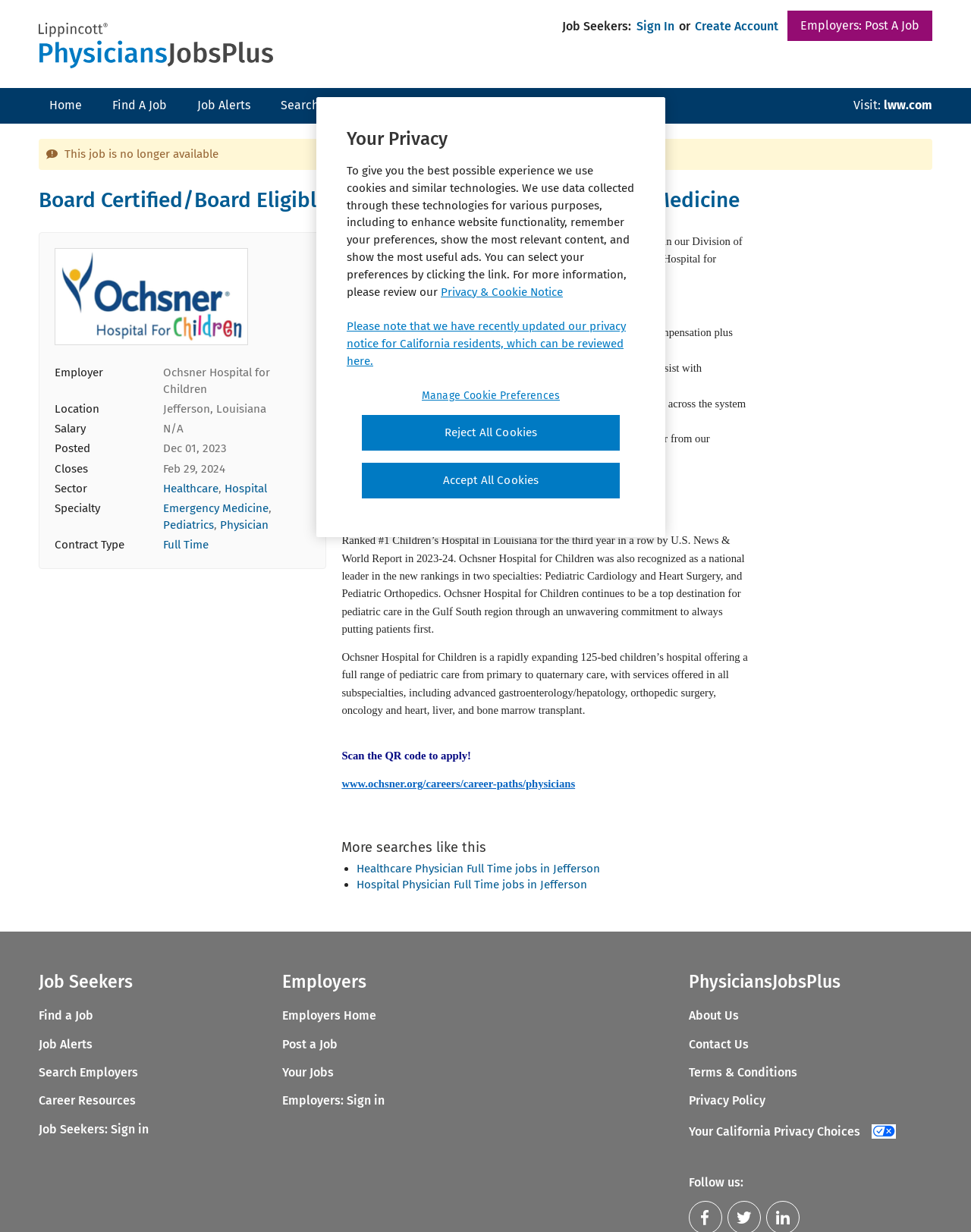Identify the bounding box coordinates of the region that should be clicked to execute the following instruction: "Visit: lww.com".

[0.868, 0.072, 0.96, 0.099]